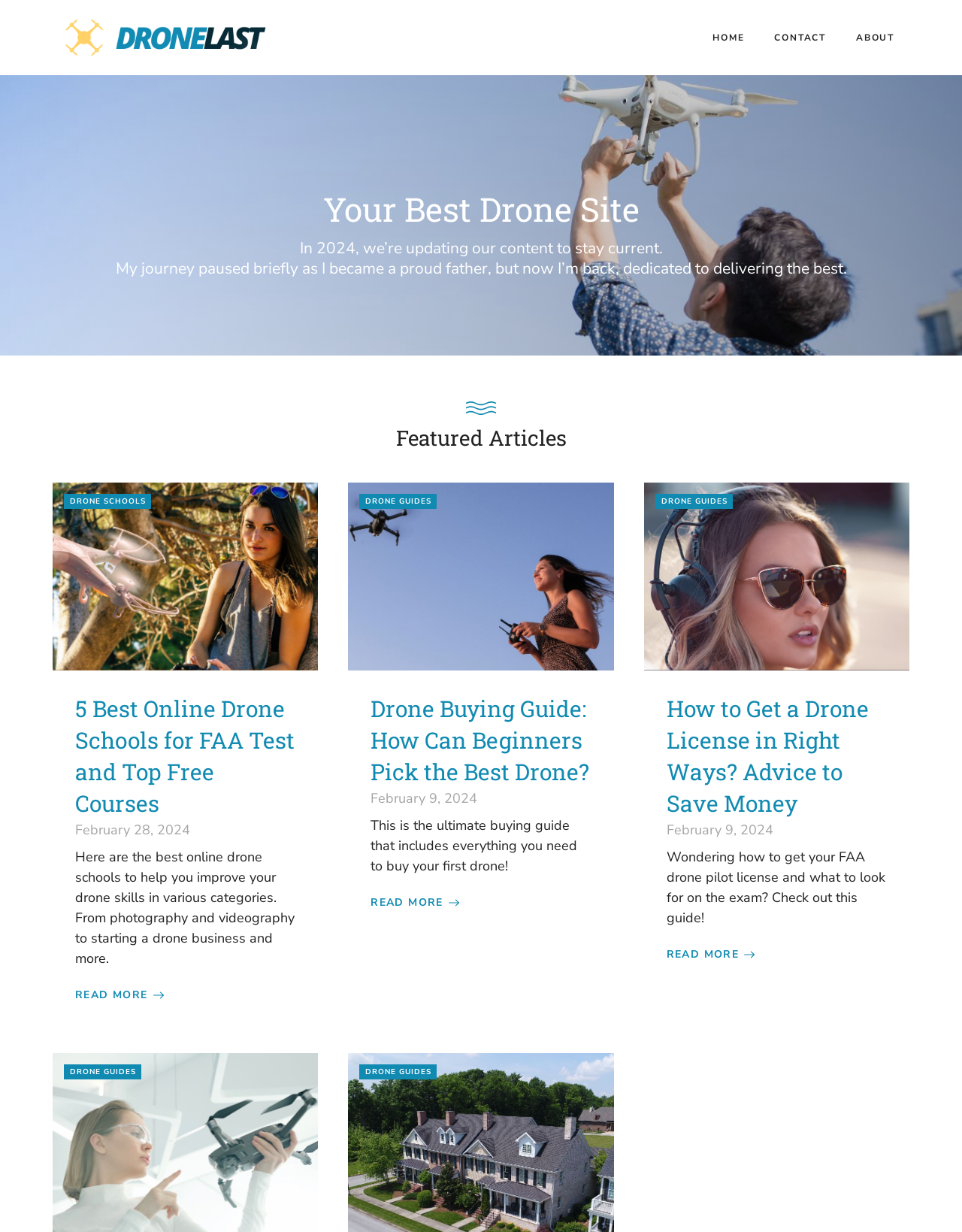What is the topic of the first featured article?
Based on the screenshot, provide your answer in one word or phrase.

Drone Schools